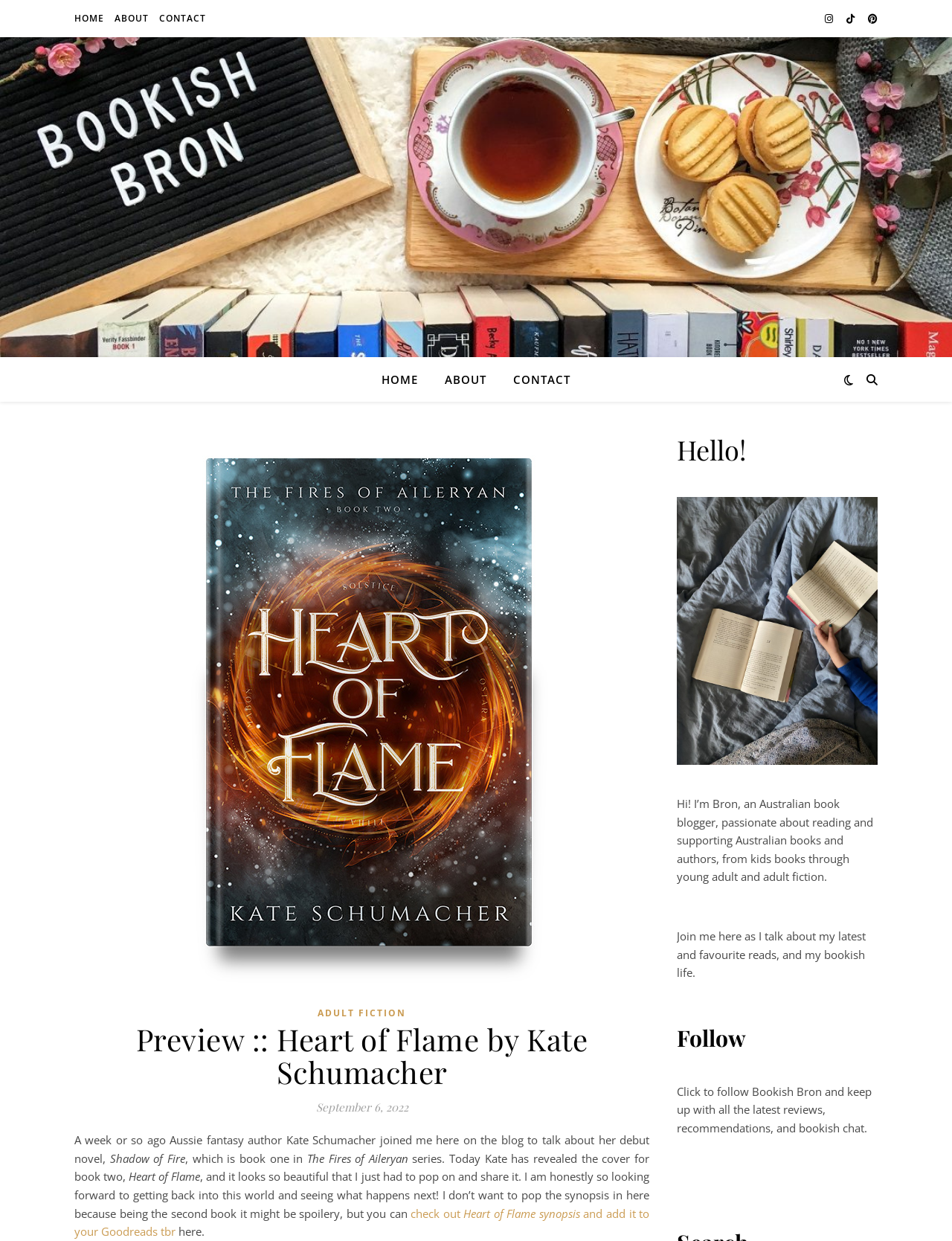Determine the bounding box coordinates of the section to be clicked to follow the instruction: "Follow Bookish Bron". The coordinates should be given as four float numbers between 0 and 1, formatted as [left, top, right, bottom].

[0.711, 0.949, 0.922, 0.961]